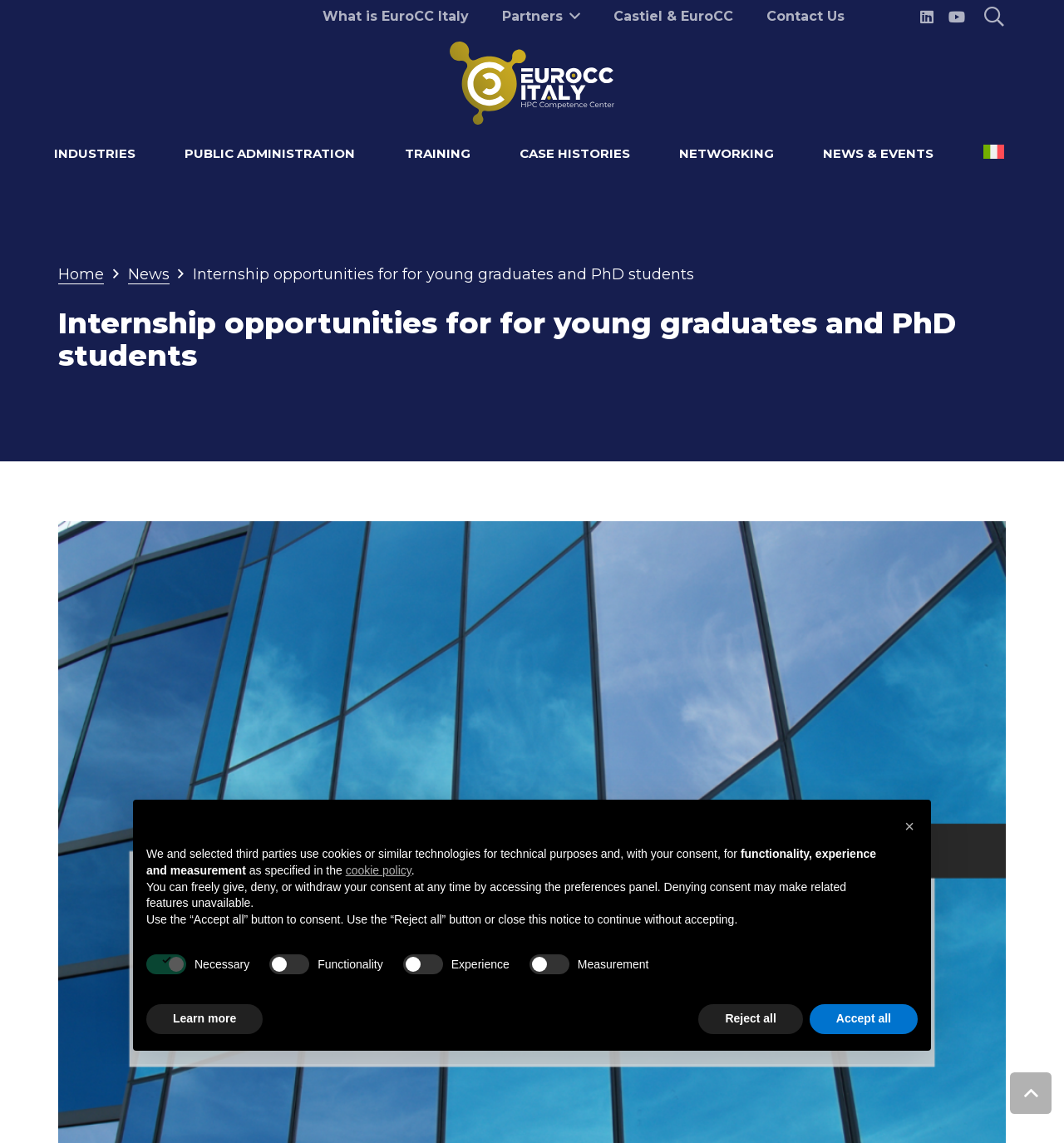Locate the bounding box coordinates of the element that needs to be clicked to carry out the instruction: "Read the Internship opportunities". The coordinates should be given as four float numbers ranging from 0 to 1, i.e., [left, top, right, bottom].

[0.181, 0.232, 0.652, 0.248]